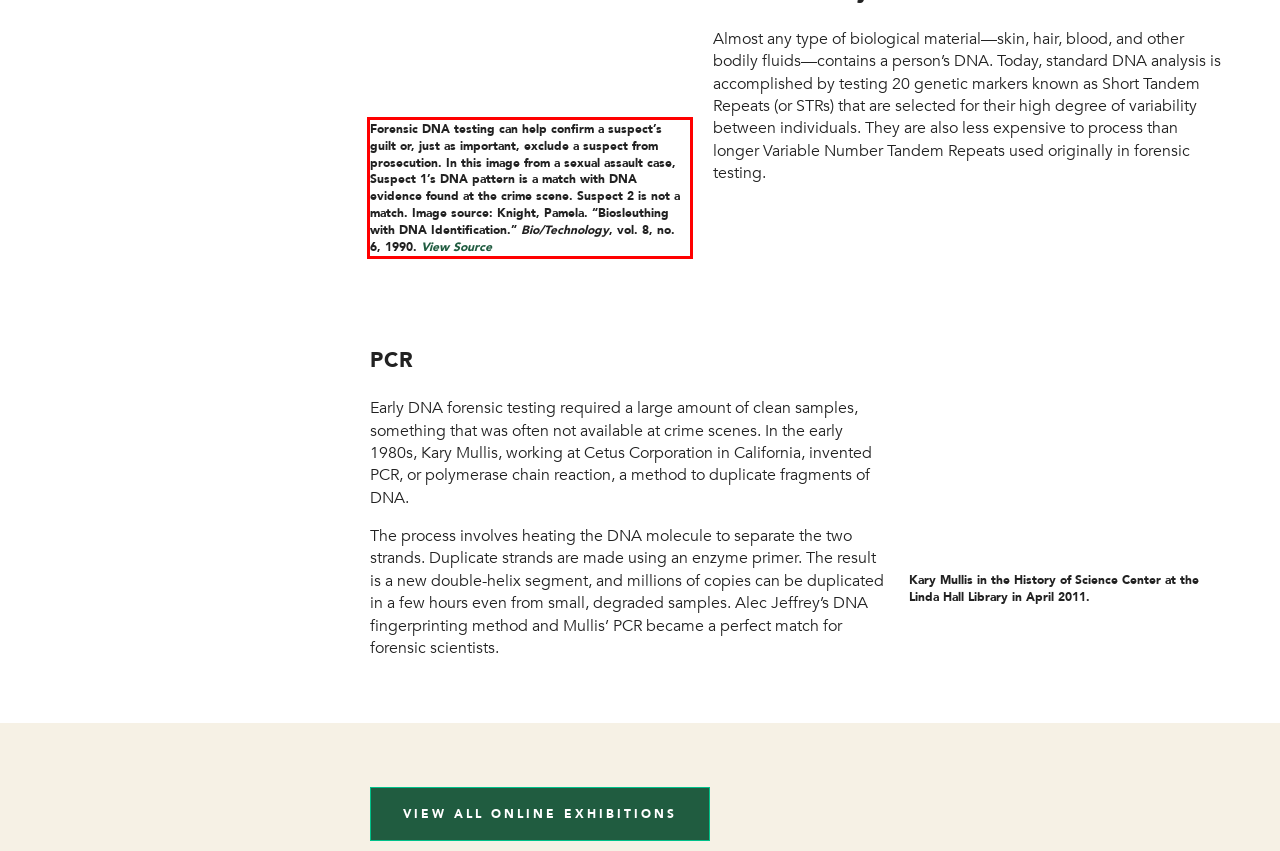Your task is to recognize and extract the text content from the UI element enclosed in the red bounding box on the webpage screenshot.

Forensic DNA testing can help confirm a suspect’s guilt or, just as important, exclude a suspect from prosecution. In this image from a sexual assault case, Suspect 1’s DNA pattern is a match with DNA evidence found at the crime scene. Suspect 2 is not a match. Image source: Knight, Pamela. “Biosleuthing with DNA Identification.” Bio/Technology, vol. 8, no. 6, 1990. View Source